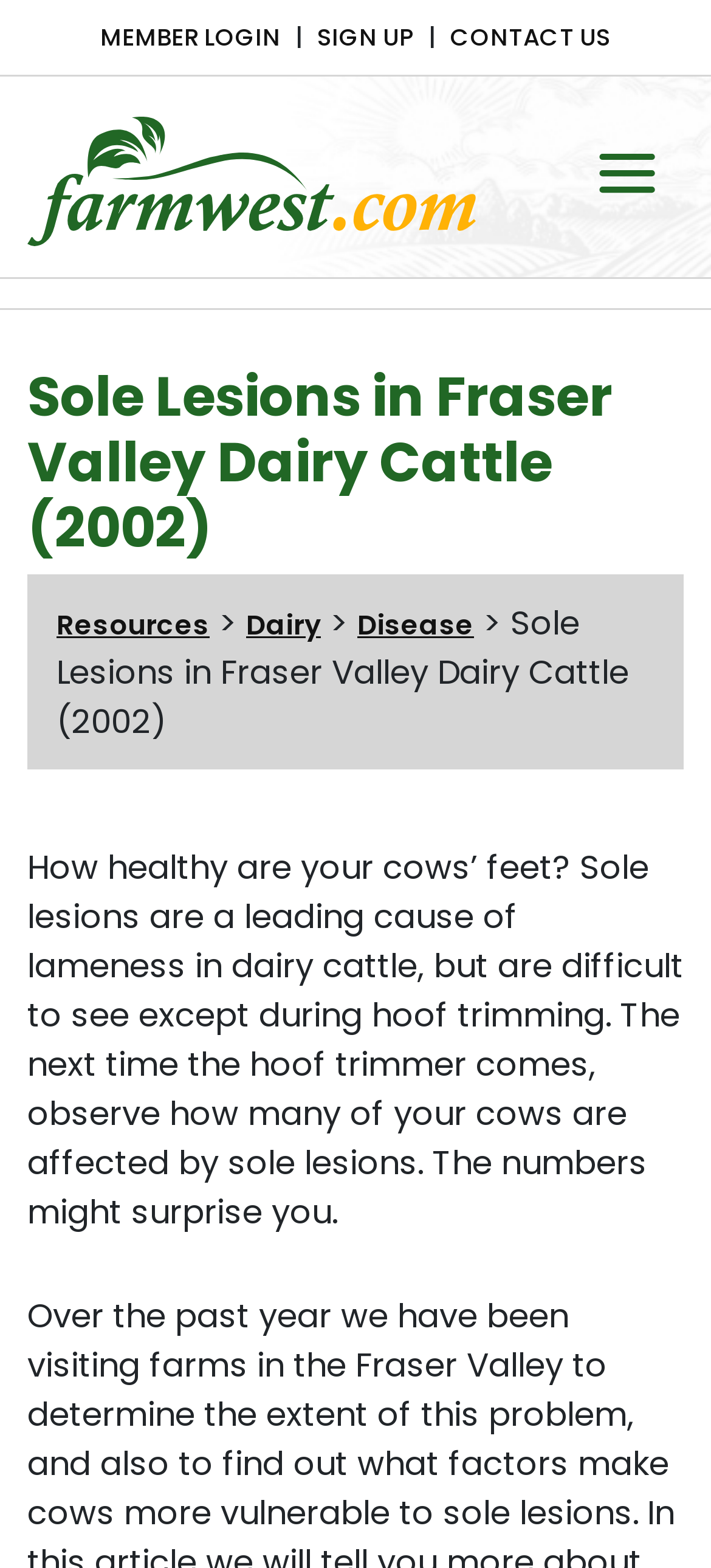Determine the bounding box coordinates of the region that needs to be clicked to achieve the task: "Toggle navigation".

[0.803, 0.084, 0.962, 0.137]